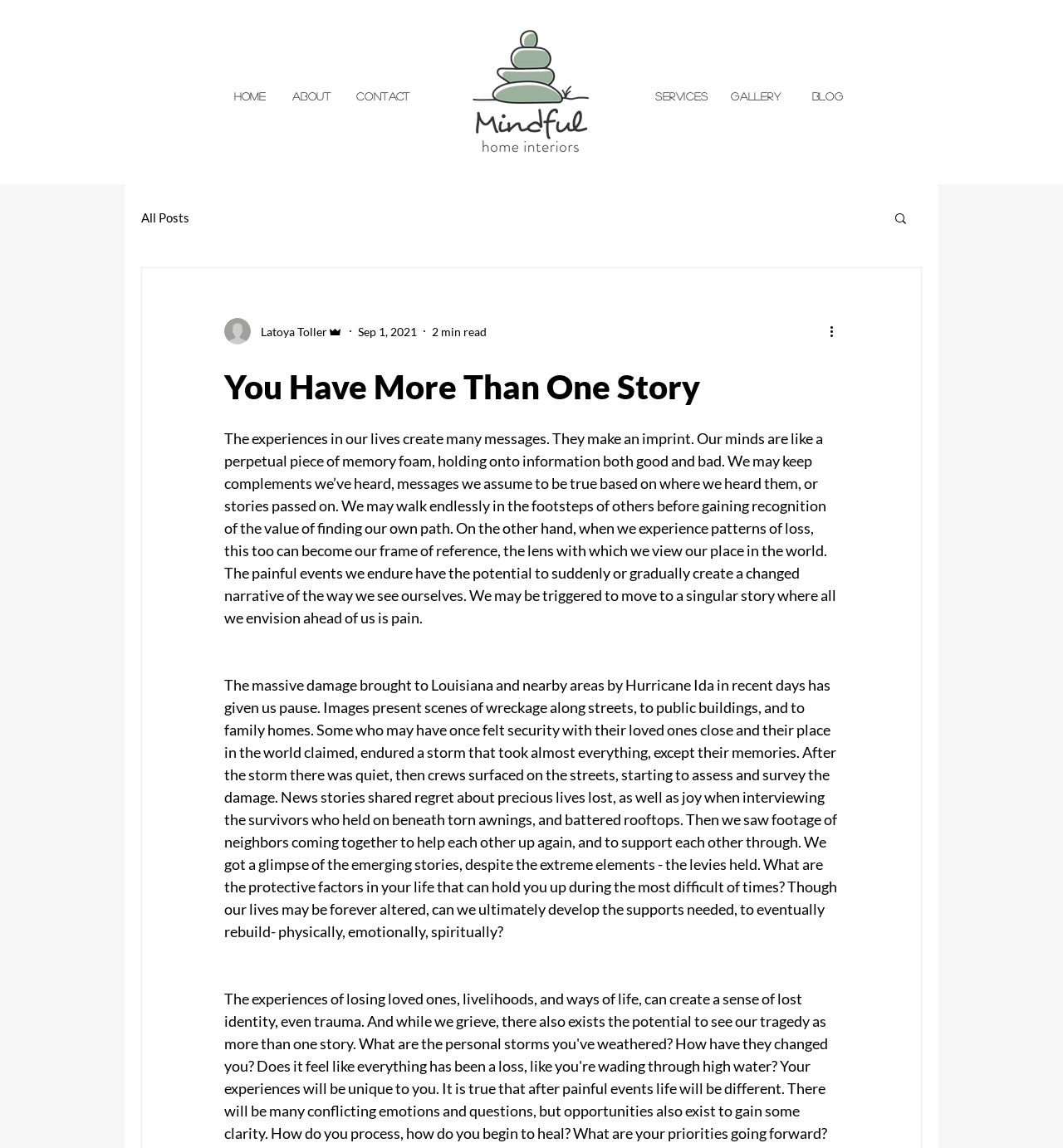Please find the bounding box coordinates of the element that needs to be clicked to perform the following instruction: "Go to the About page". The bounding box coordinates should be four float numbers between 0 and 1, represented as [left, top, right, bottom].

[0.27, 0.069, 0.32, 0.098]